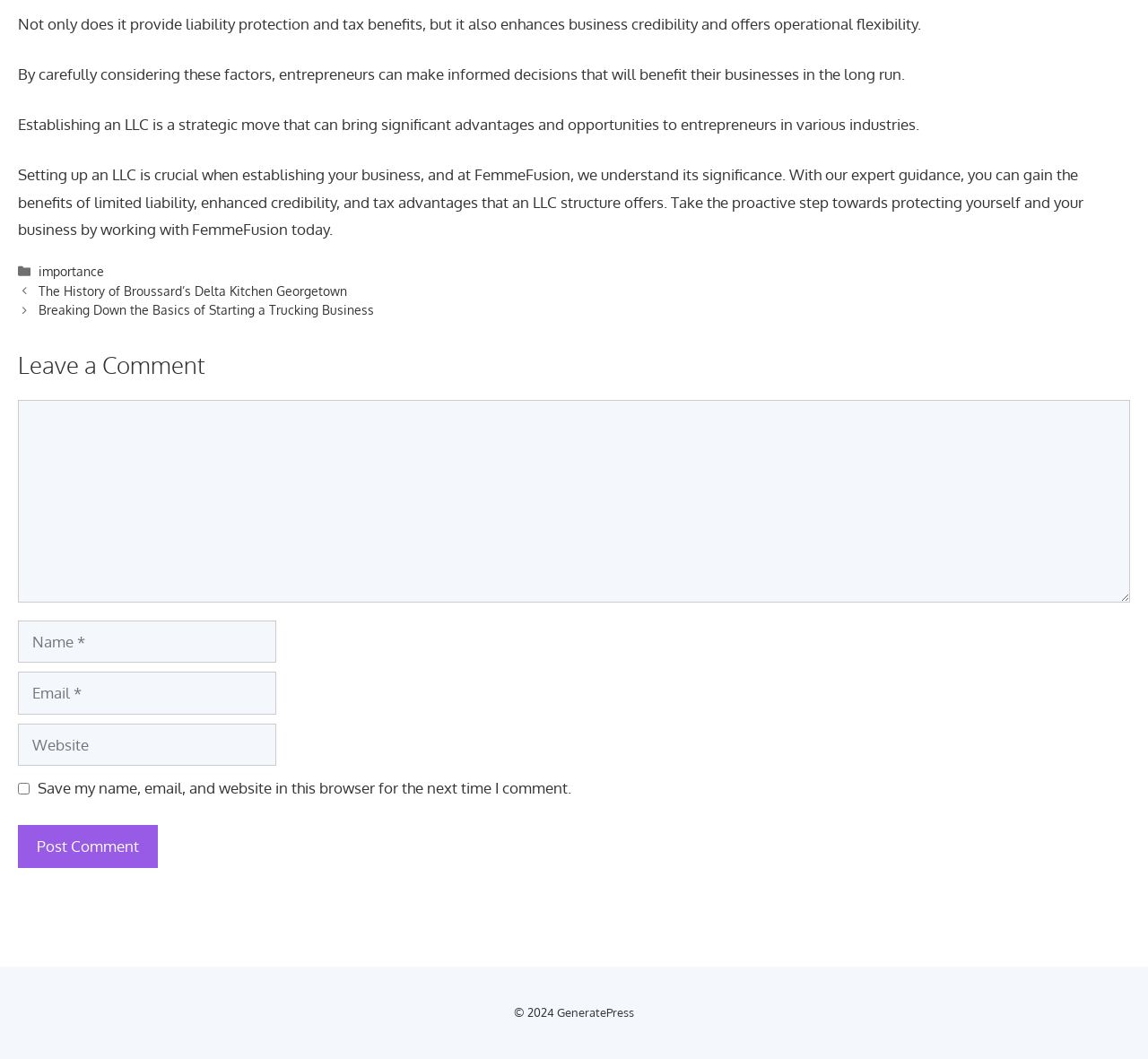Please identify the bounding box coordinates of the element that needs to be clicked to execute the following command: "Enter your name". Provide the bounding box using four float numbers between 0 and 1, formatted as [left, top, right, bottom].

[0.016, 0.586, 0.241, 0.626]